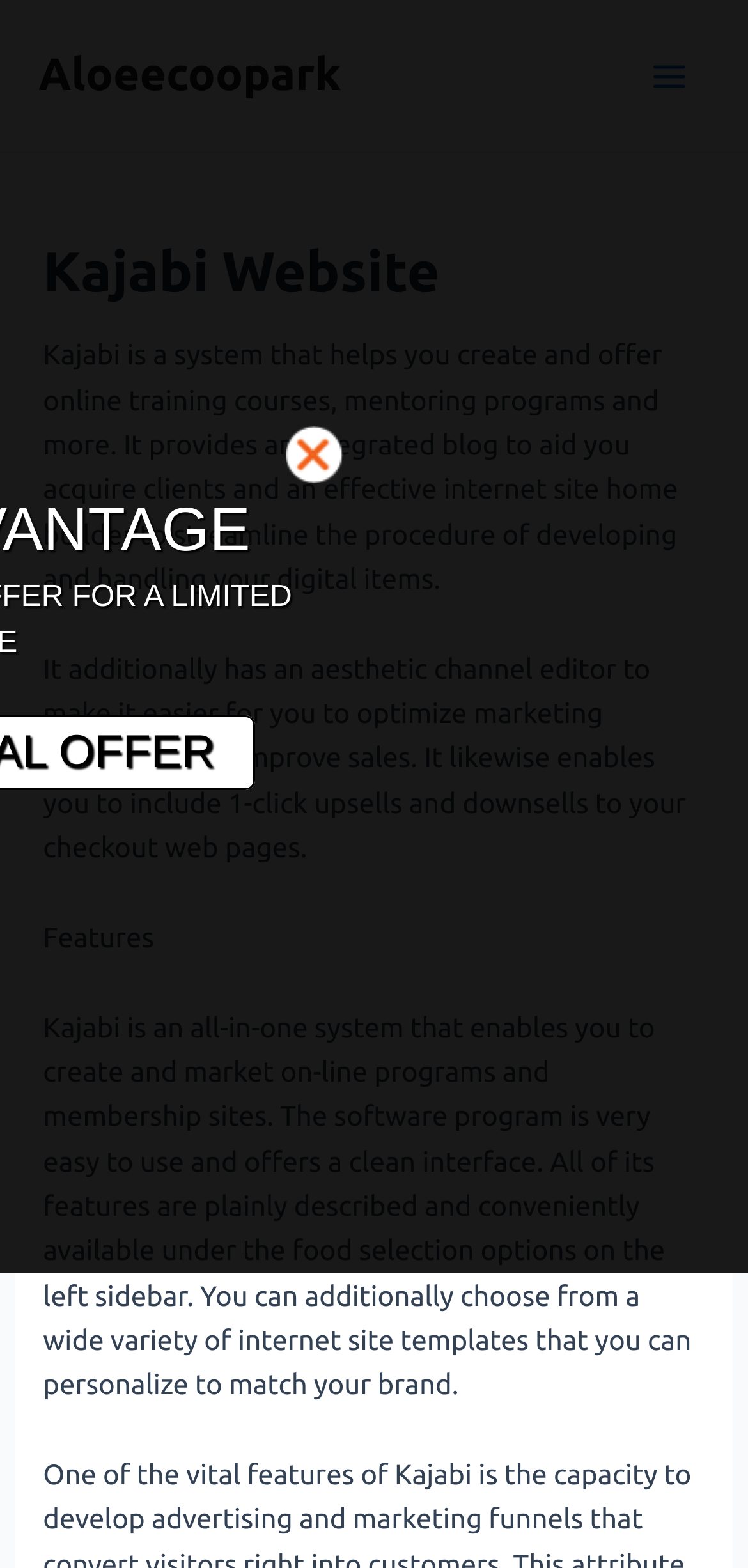What features does Kajabi have?
Please interpret the details in the image and answer the question thoroughly.

According to the webpage, Kajabi is an all-in-one system that enables users to create and market online programs and membership sites. It has features such as an integrated blog, website home builder, and visual channel editor to optimize marketing campaigns and improve sales.